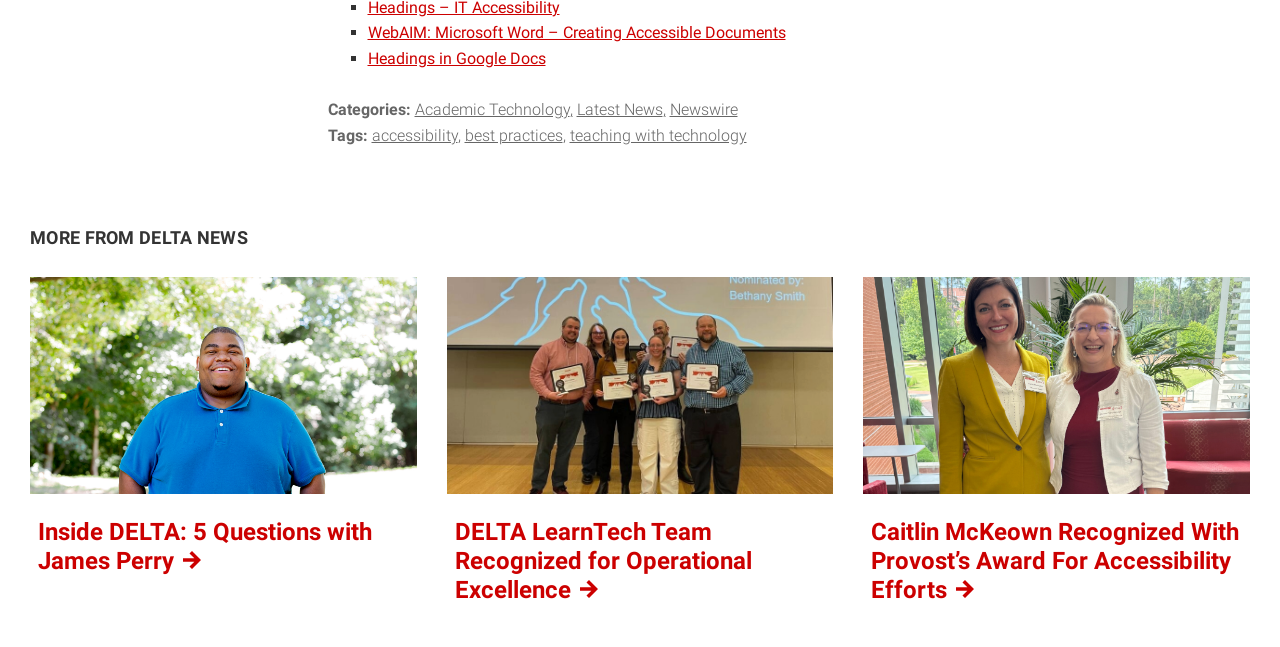Respond concisely with one word or phrase to the following query:
How many tags are listed?

3